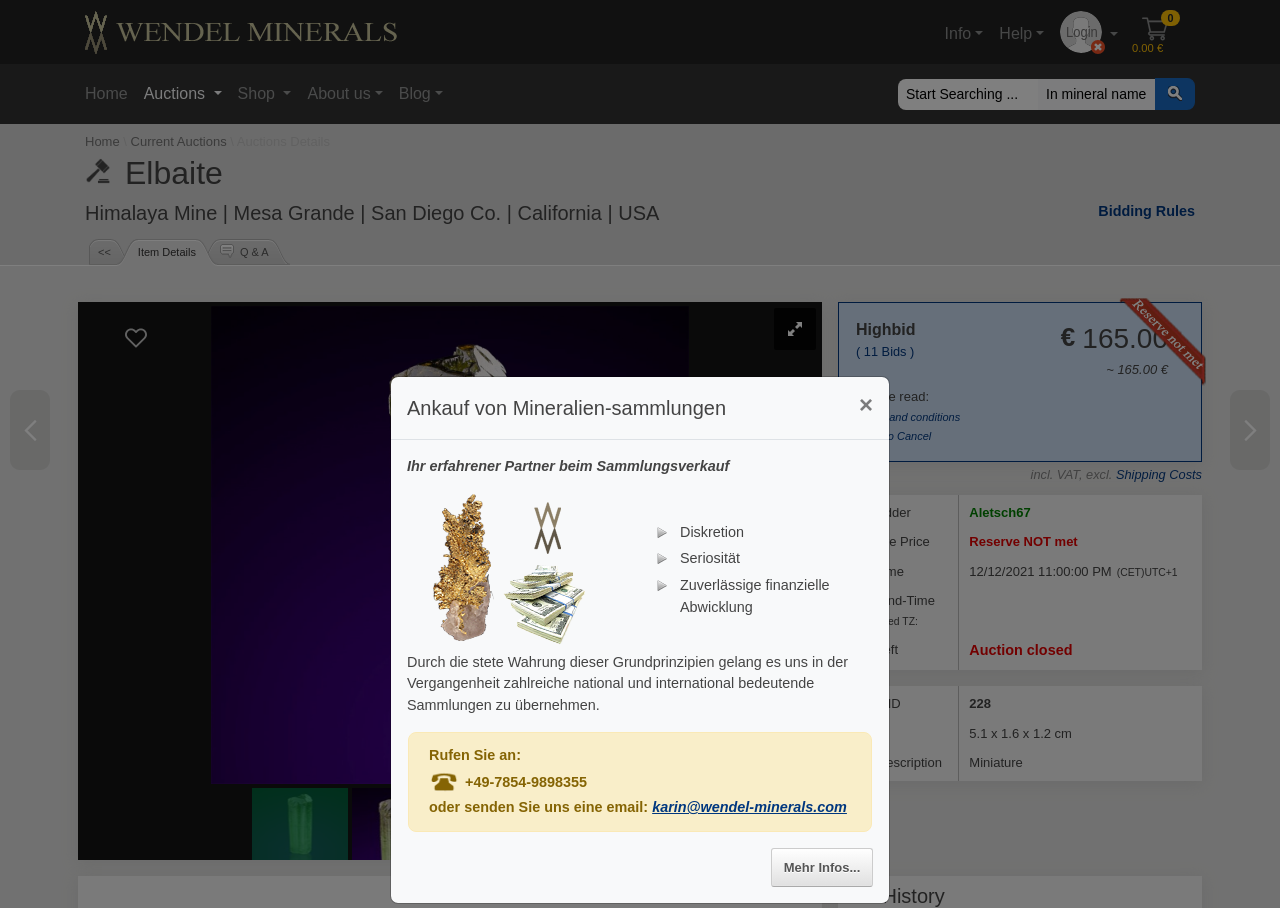Answer the question with a brief word or phrase:
What is the size of the mineral?

5.1 x 1.6 x 1.2 cm